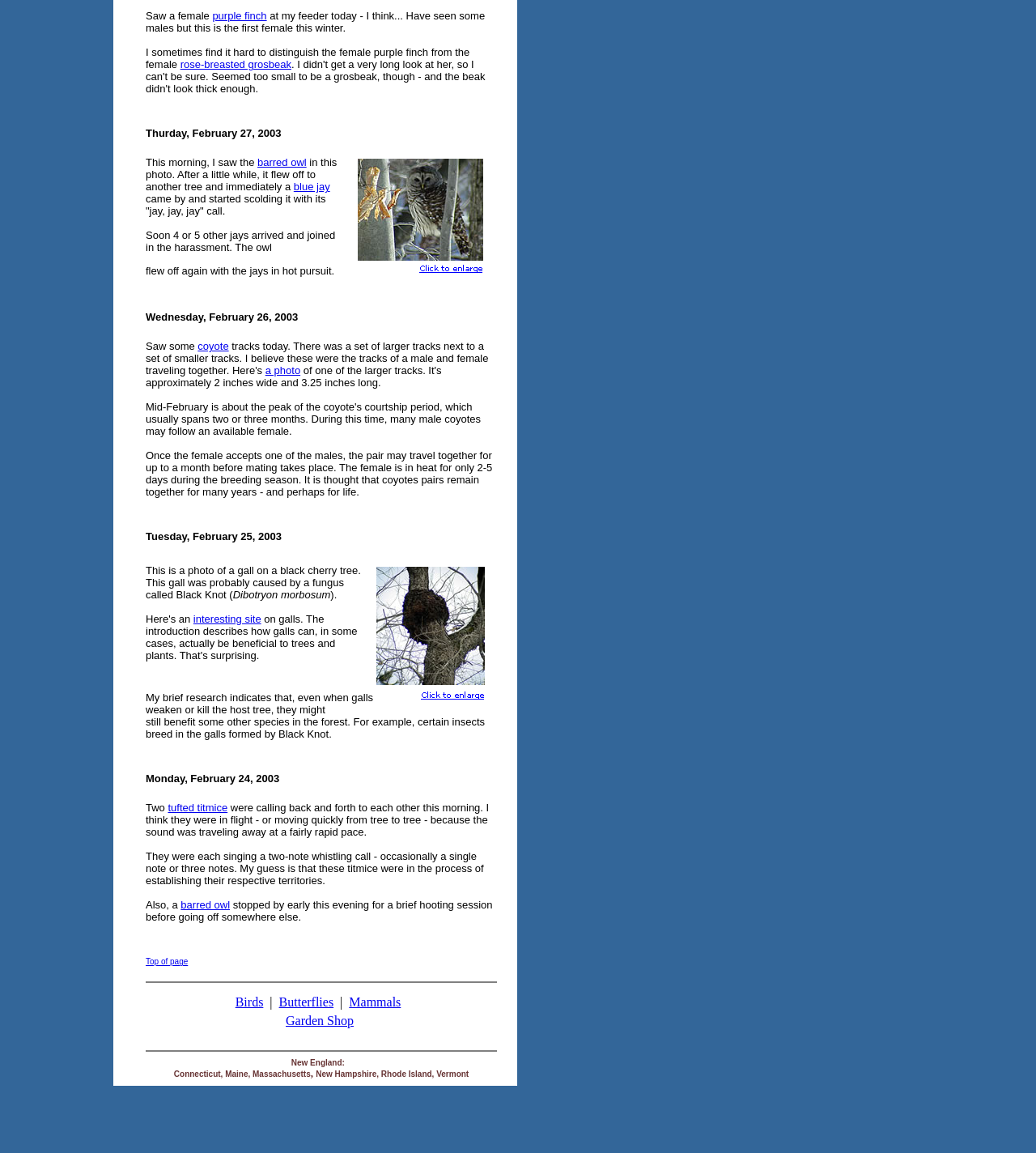Please find the bounding box coordinates in the format (top-left x, top-left y, bottom-right x, bottom-right y) for the given element description. Ensure the coordinates are floating point numbers between 0 and 1. Description: Mammals

[0.337, 0.863, 0.387, 0.875]